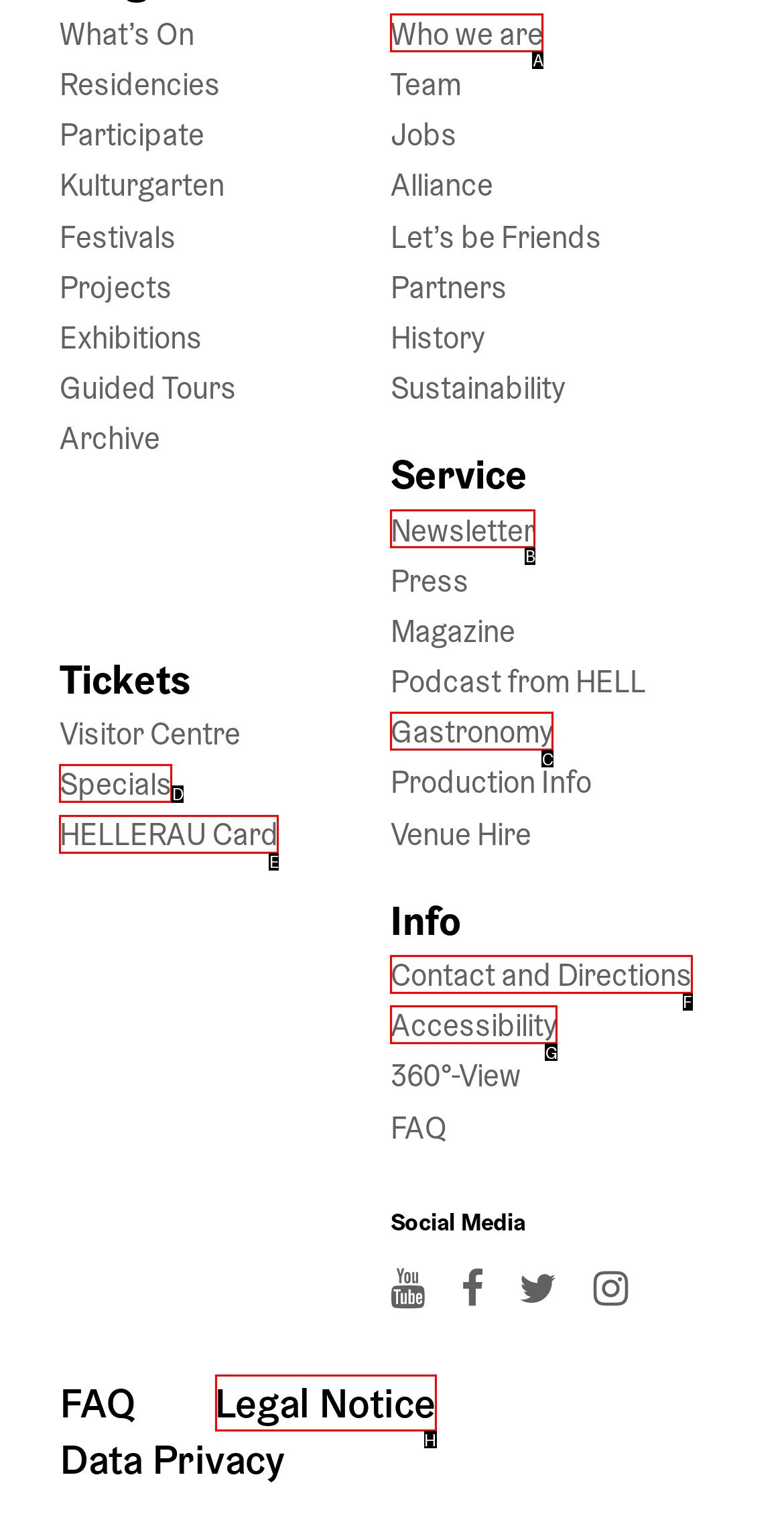Indicate the HTML element to be clicked to accomplish this task: Get in touch through Contact and Directions Respond using the letter of the correct option.

F